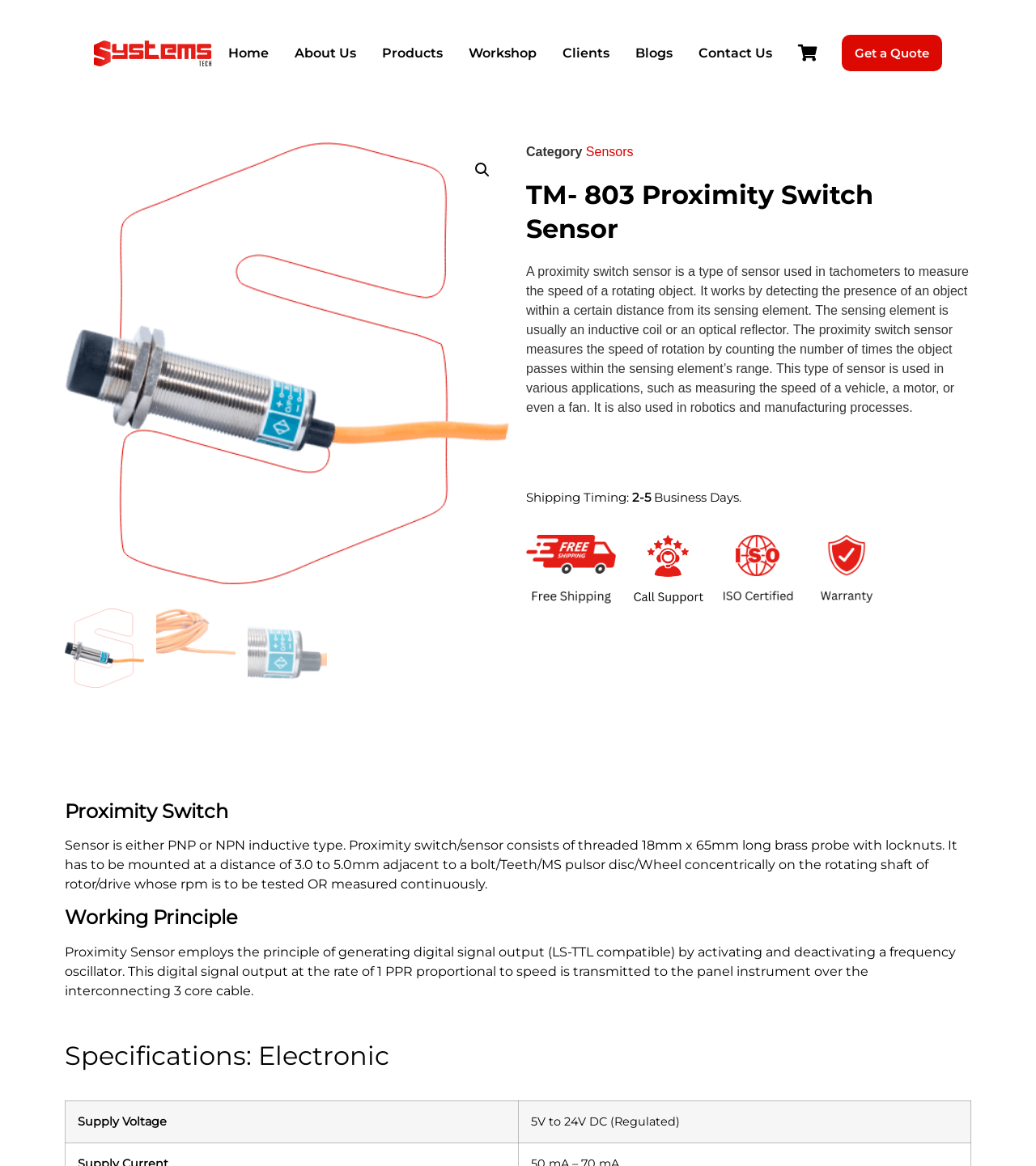Locate the bounding box coordinates of the element that needs to be clicked to carry out the instruction: "Go to Home page". The coordinates should be given as four float numbers ranging from 0 to 1, i.e., [left, top, right, bottom].

[0.22, 0.036, 0.259, 0.055]